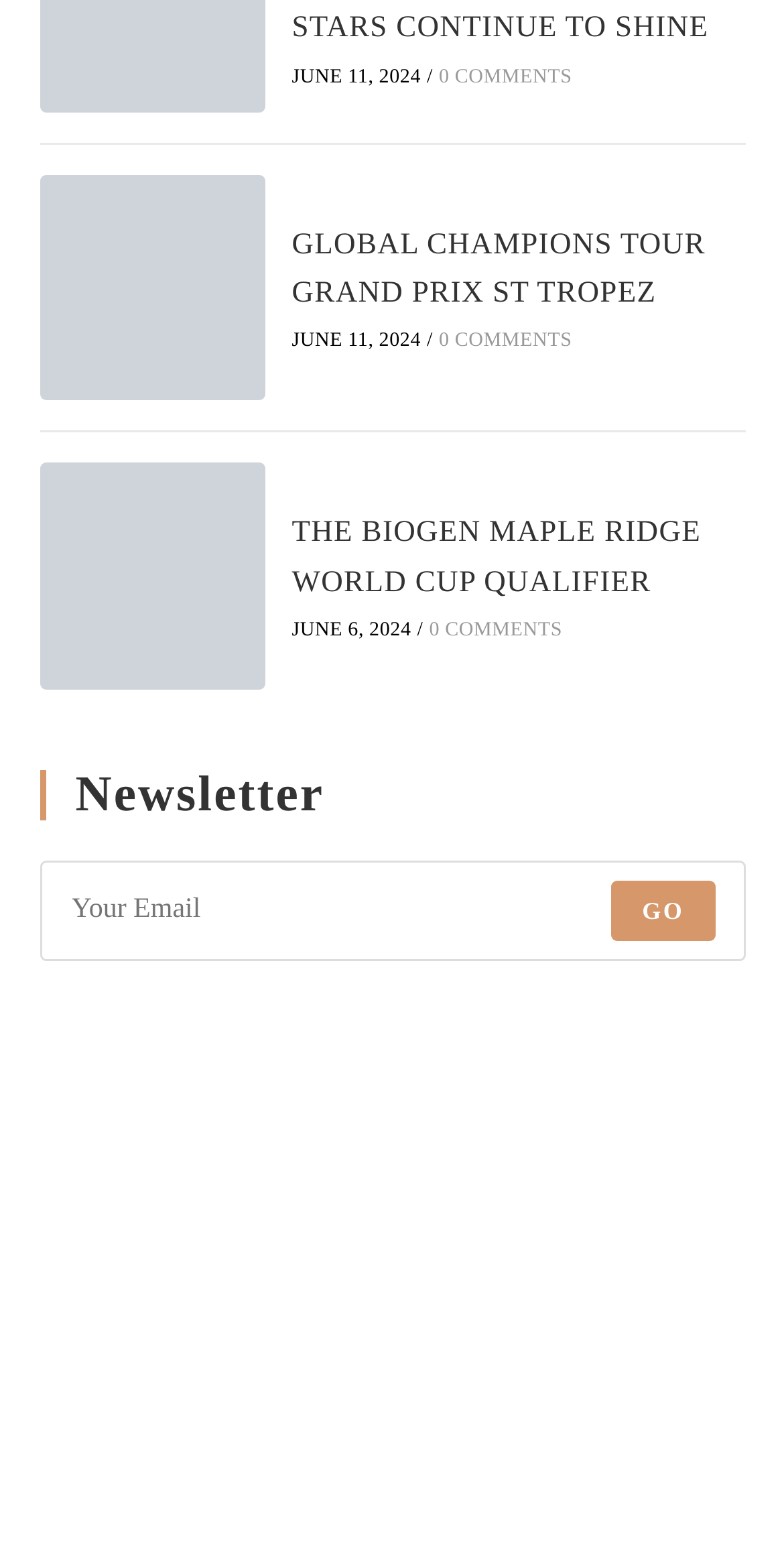What is the text on the button?
Answer the question with a detailed explanation, including all necessary information.

I found the text on the button by looking at the StaticText 'GO' which is inside the button element.